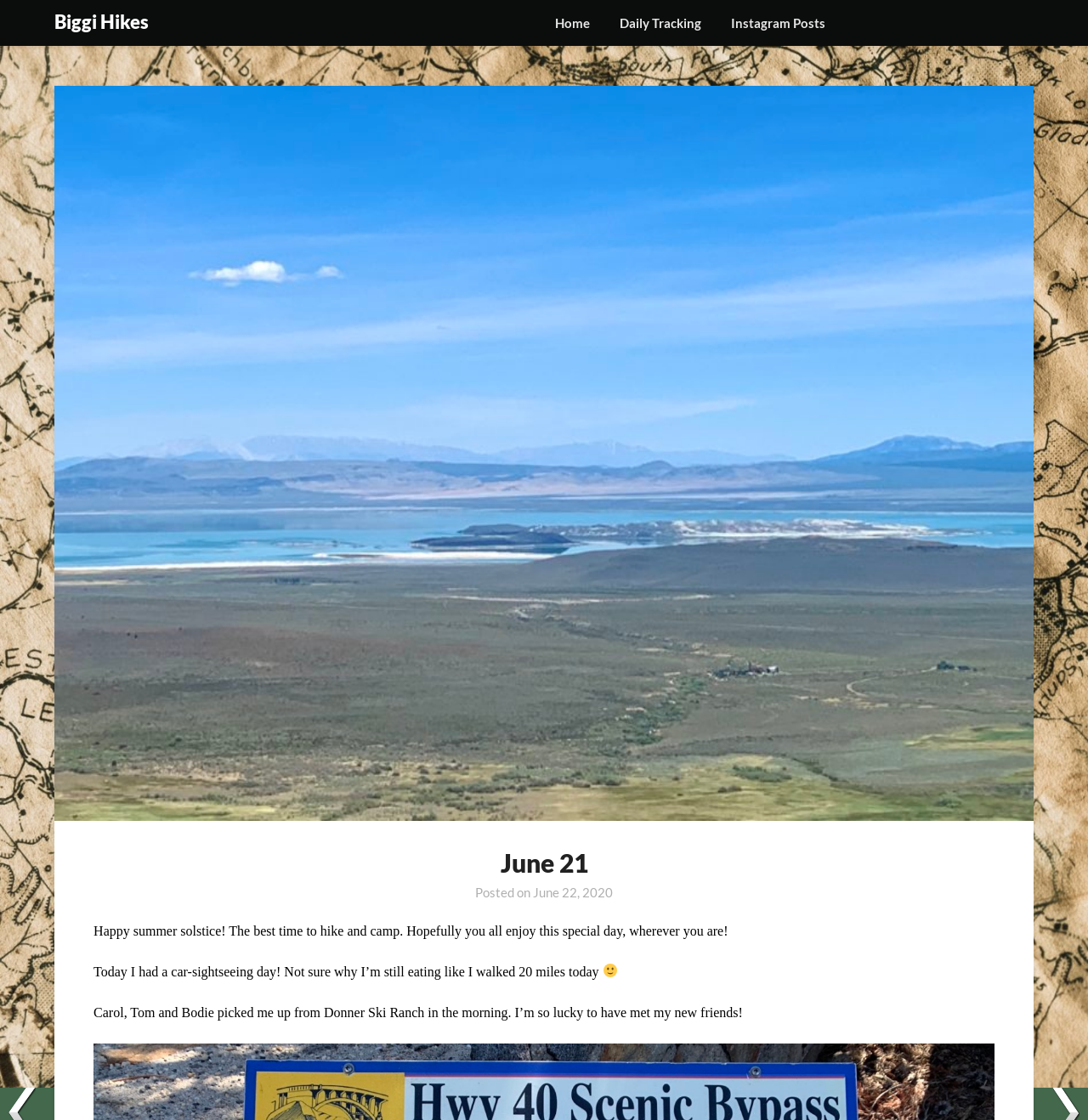Provide the bounding box coordinates of the HTML element described by the text: "Home".

[0.499, 0.0, 0.555, 0.041]